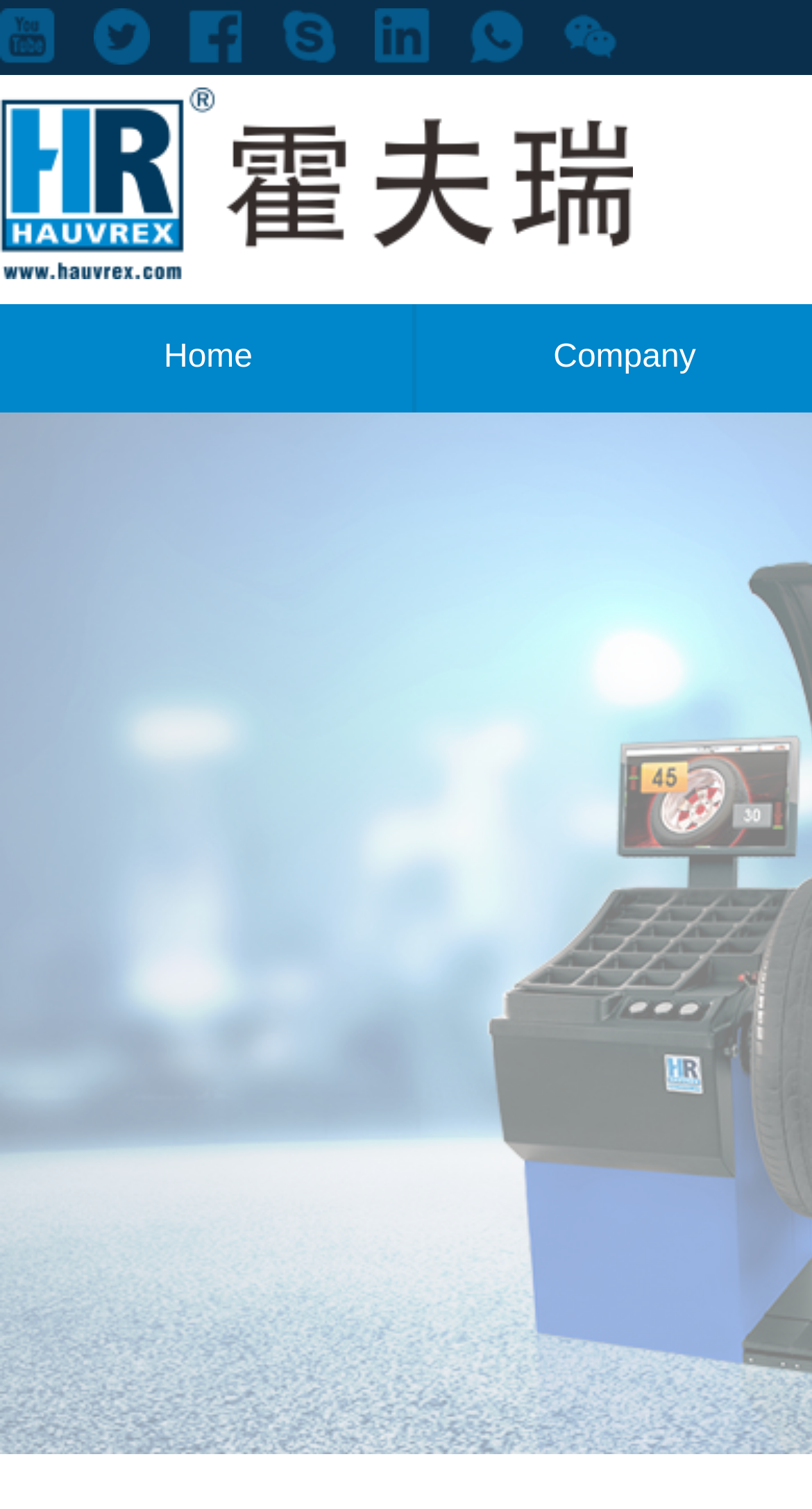Kindly respond to the following question with a single word or a brief phrase: 
How many social media links are there?

1